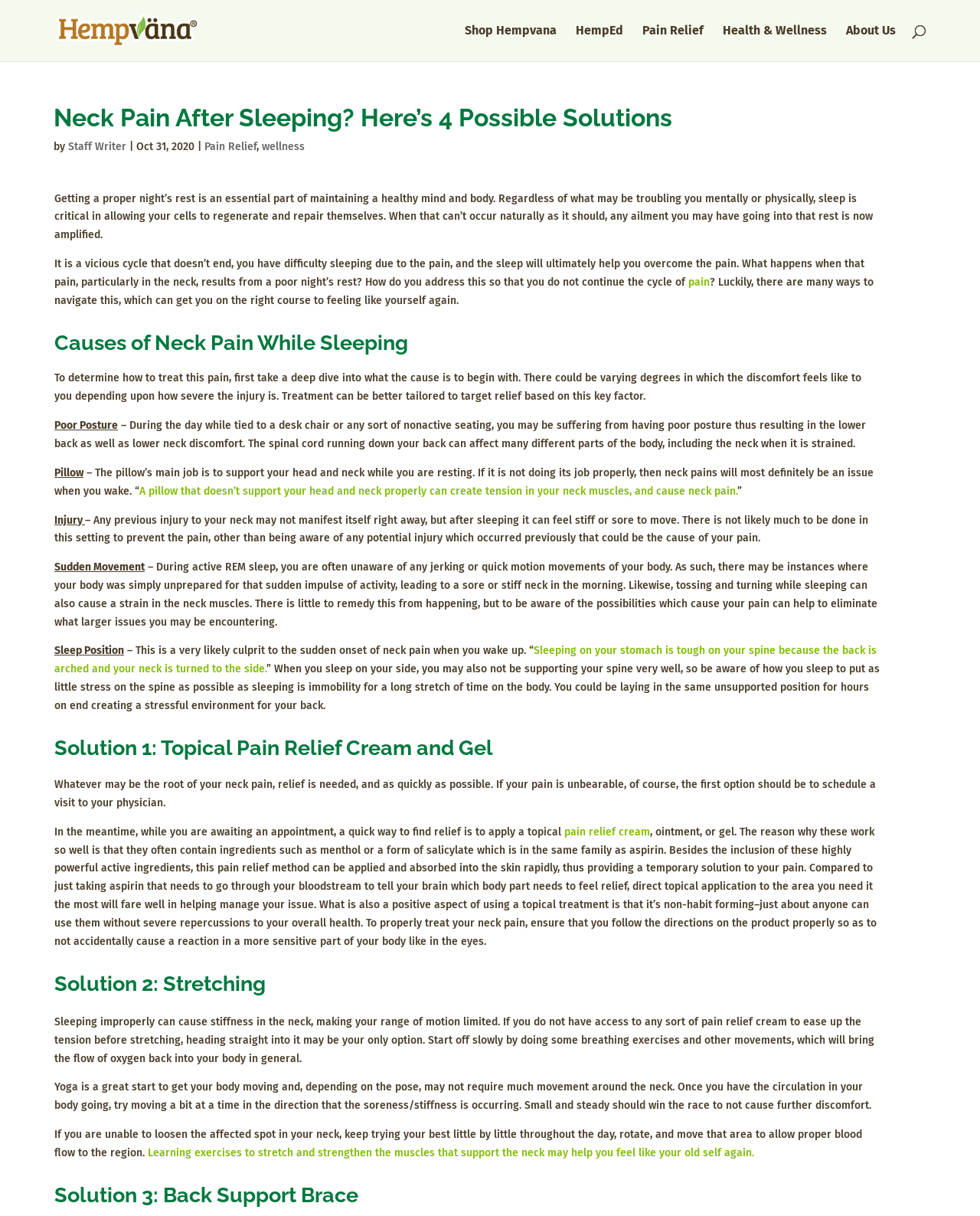What is the main topic of this webpage?
Look at the image and respond with a single word or a short phrase.

Neck Pain After Sleeping